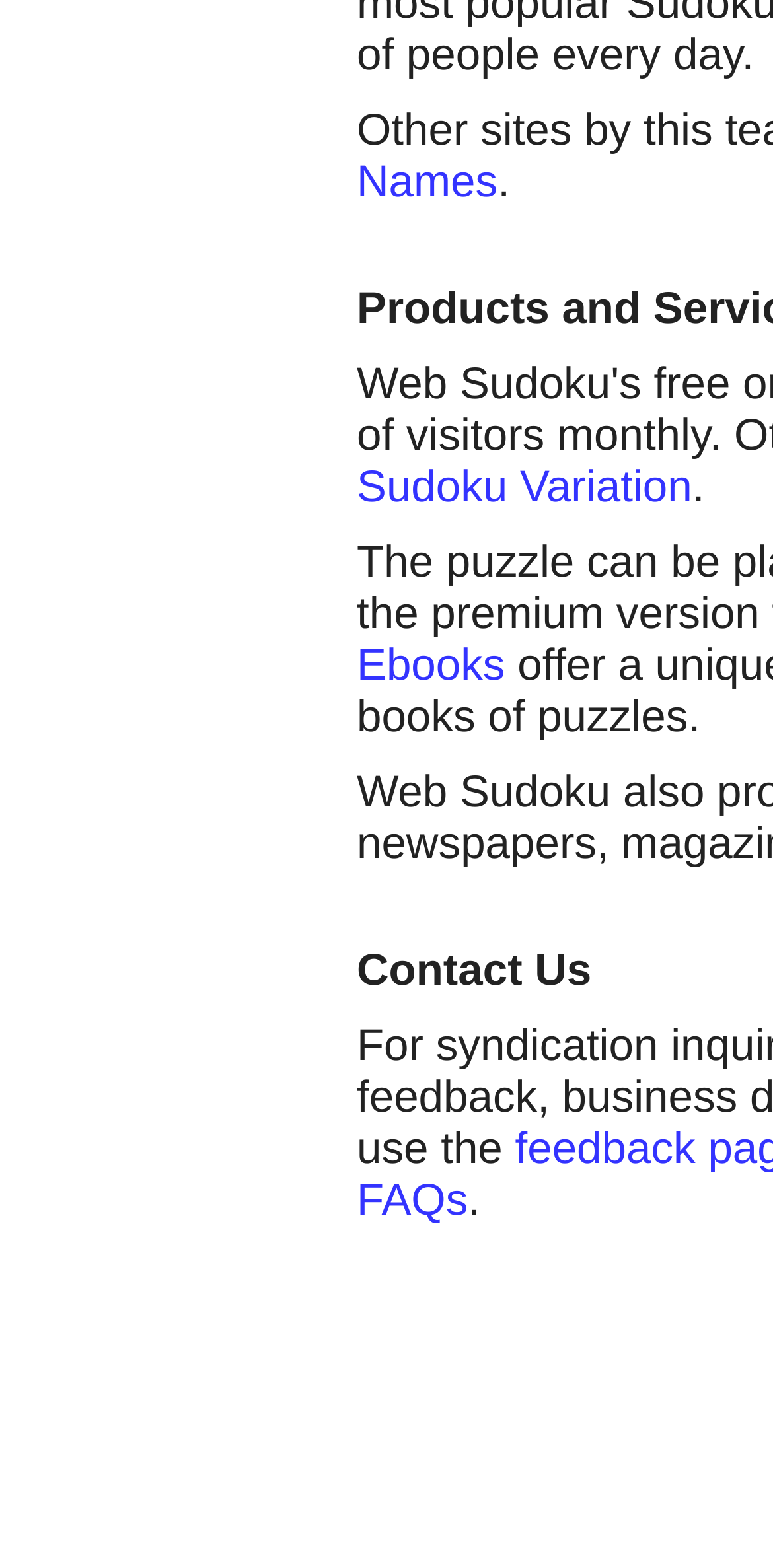Please provide the bounding box coordinates for the UI element as described: "FAQs". The coordinates must be four floats between 0 and 1, represented as [left, top, right, bottom].

[0.462, 0.749, 0.605, 0.781]